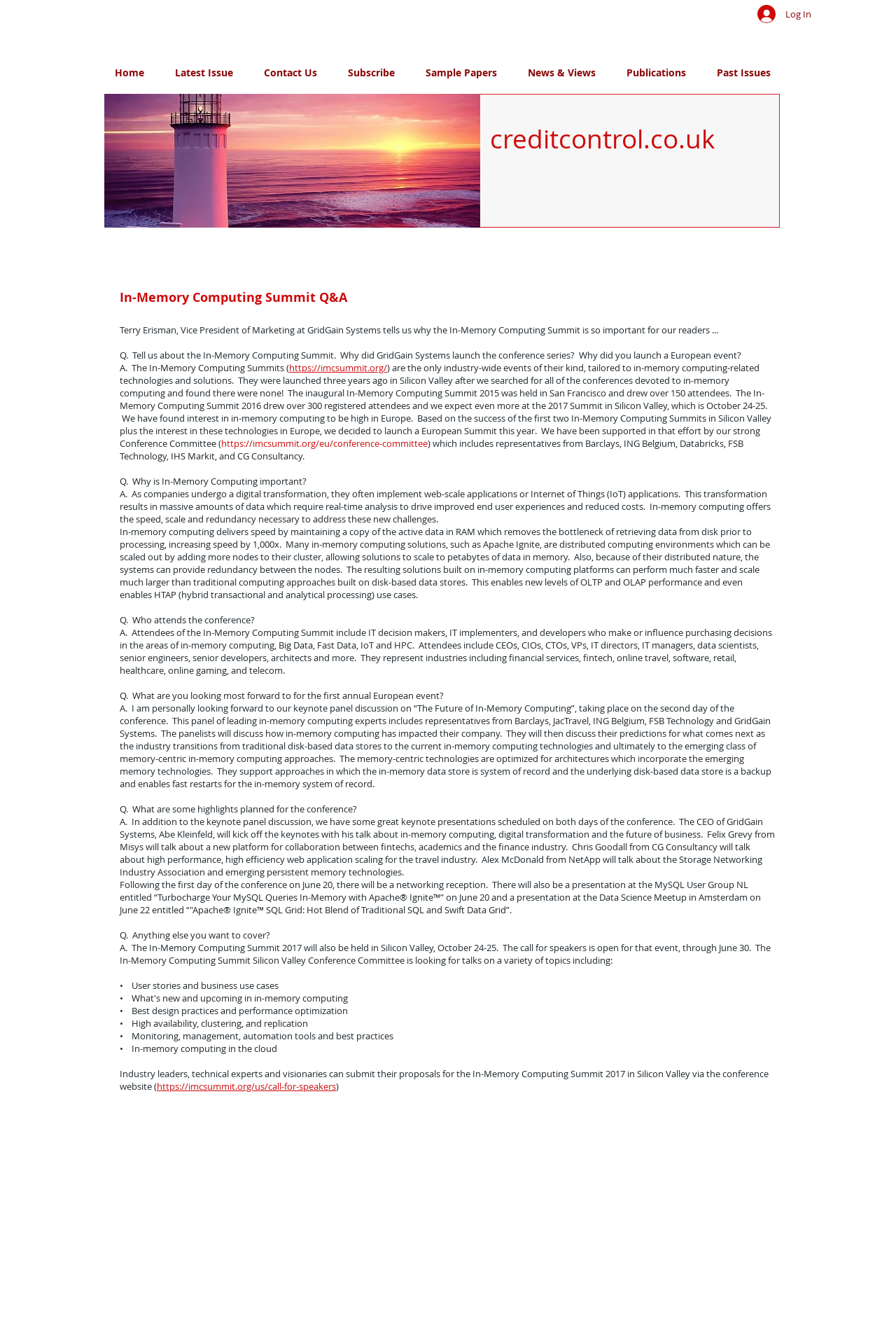Can you give a detailed response to the following question using the information from the image? Who attends the In-Memory Computing Summit?

I read the Q&A session and found that the attendees of the In-Memory Computing Summit include IT decision makers, IT implementers, and developers who make or influence purchasing decisions in the areas of in-memory computing, Big Data, Fast Data, IoT, and HPC.